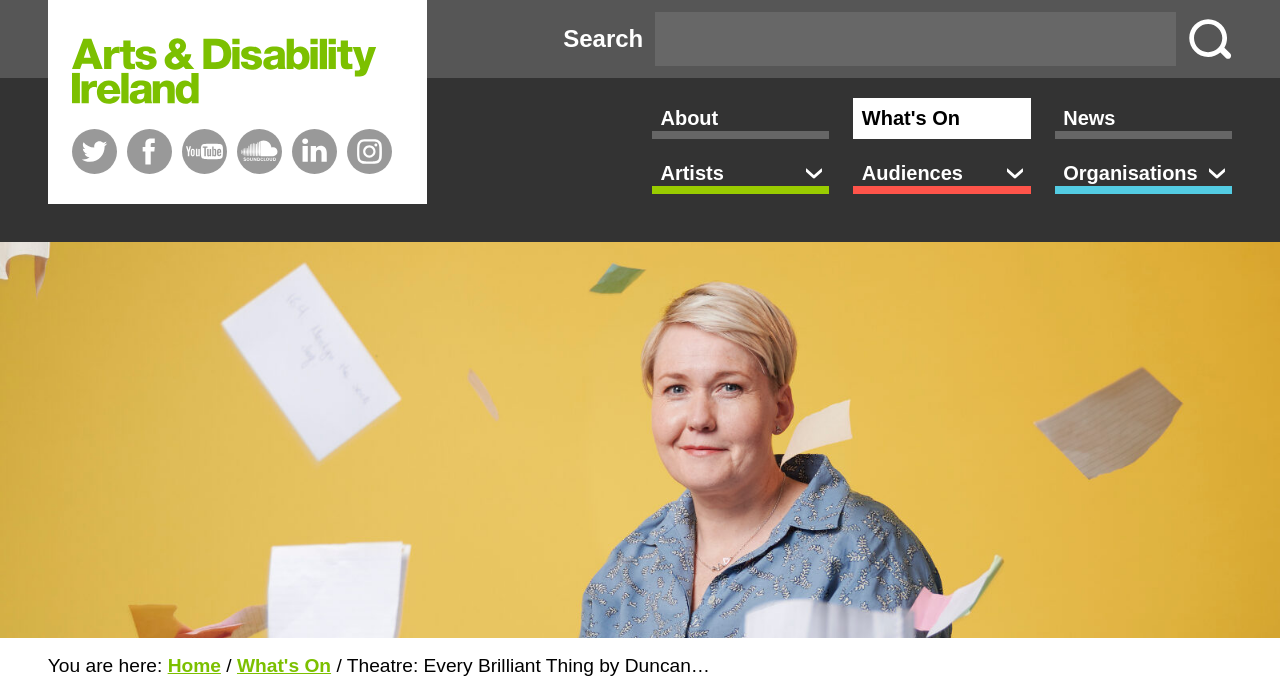Offer a detailed explanation of the webpage layout and contents.

The webpage is about a theatre production, "Every Brilliant Thing" by Duncan Macmillan, presented by Arts & Disability Ireland. At the top left corner, there is a set of social media links, including Twitter, Facebook, YouTube, Soundcloud, LinkedIn, and Instagram. 

Below the social media links, there is a search bar with a search button on the right side. The search bar is accompanied by a "Search" label. 

The main navigation menu is located below the search bar, with links to "About", "What's On", "News", "Artists", "Audiences", and "Organisations". 

On the bottom left corner, there is a "You are here" section, which displays the current page's location in the website's hierarchy. It shows links to "Home" and "What's On", indicating that the current page is a subpage of "What's On". 

The main content of the page is a title, "Theatre: Every Brilliant Thing by Duncan Macmillan with Jonny Donahoe", which is located at the bottom center of the page.